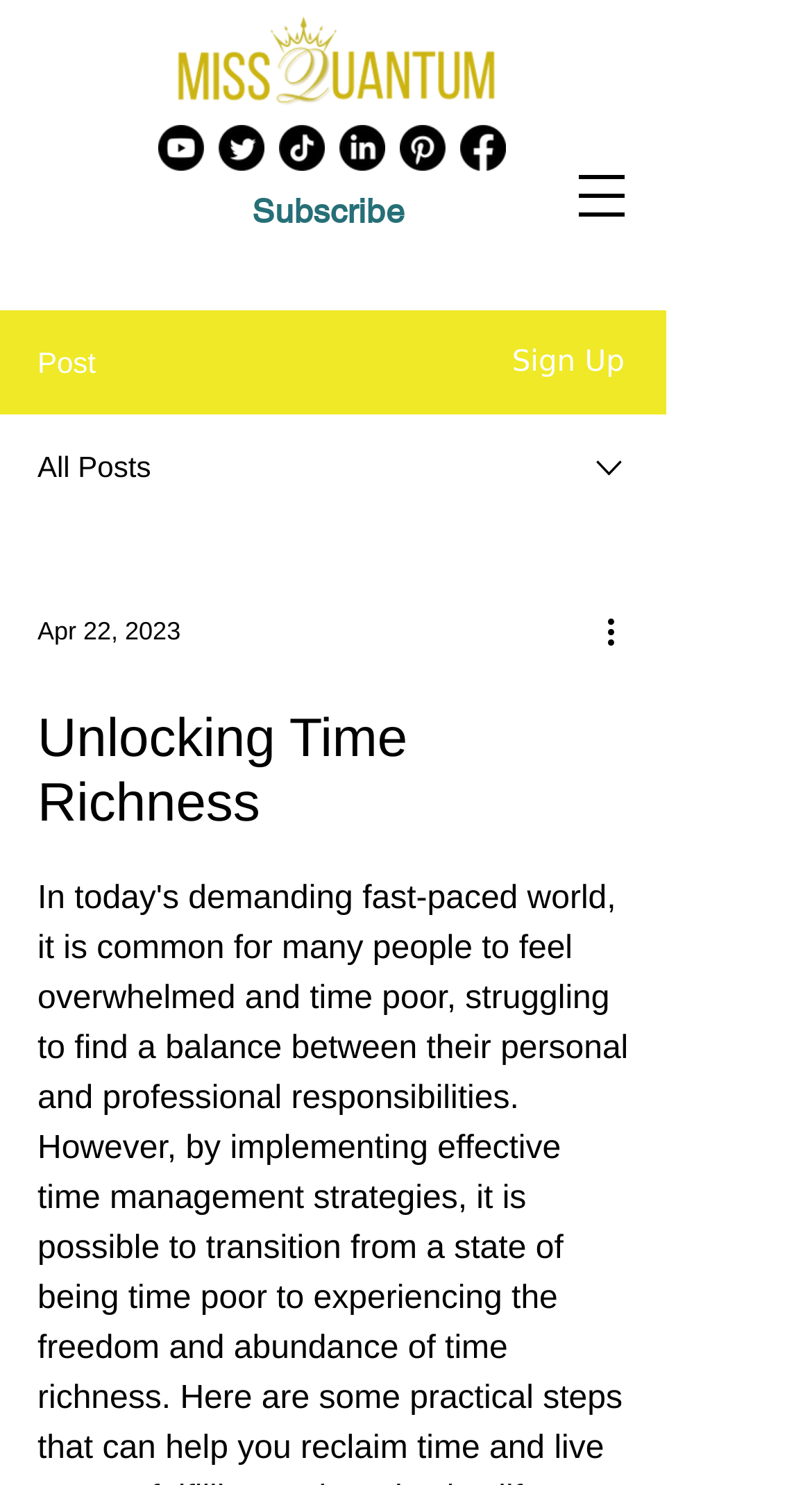Create a detailed summary of the webpage's content and design.

The webpage is titled "Unlocking Time Richness" and has a meta description of "Time Poverty to Time Abundance". 

At the top right corner, there is a button to open a navigation menu. Below it, there is a social bar with five links to Miss Quantum's social media profiles, including YouTube, Twitter, TikTok, LinkedIn, and Facebook, each accompanied by an image. 

To the right of the social bar, there is a heading that says "Subscribe" with a link to subscribe below it. Above the social bar, there is an image linked to "Q4.png". 

On the left side of the page, there are three static text elements: "Post", "All Posts", and a date "Apr 22, 2023". 

On the right side, there is a sign-up button and an image. Below these elements, there is a combobox with a dropdown menu that is not expanded. The combobox has a "More actions" button with an image, and a heading that says "Unlocking Time Richness".